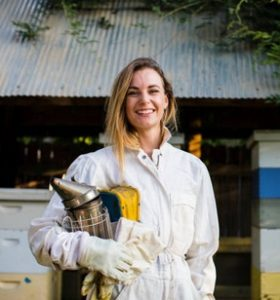Use a single word or phrase to answer the question:
What tool is the beekeeper holding?

Bee smoker